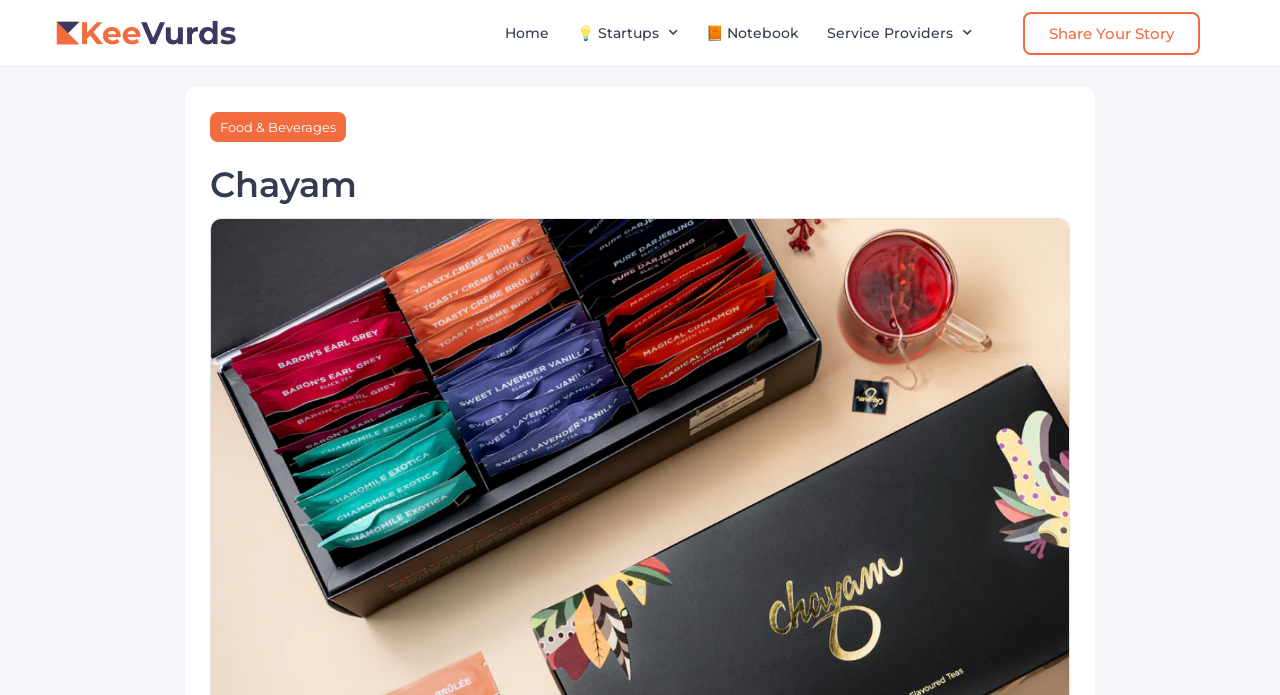How many main navigation links are present on the webpage?
Answer the question with just one word or phrase using the image.

5